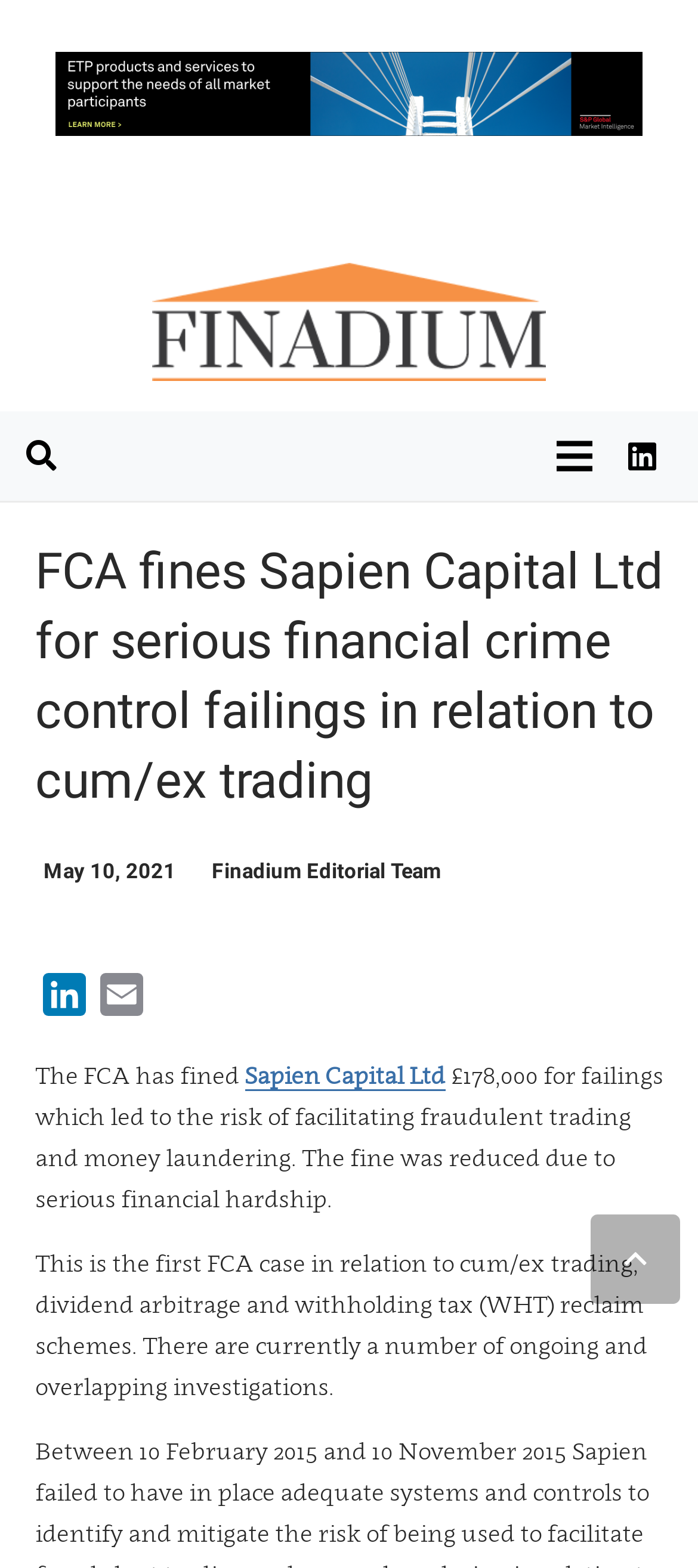What is the date of the article?
Please give a detailed and thorough answer to the question, covering all relevant points.

I found the answer by reading the text content of the StaticText element with the bounding box coordinates [0.062, 0.547, 0.252, 0.563], which displays the date as 'May 10, 2021'.